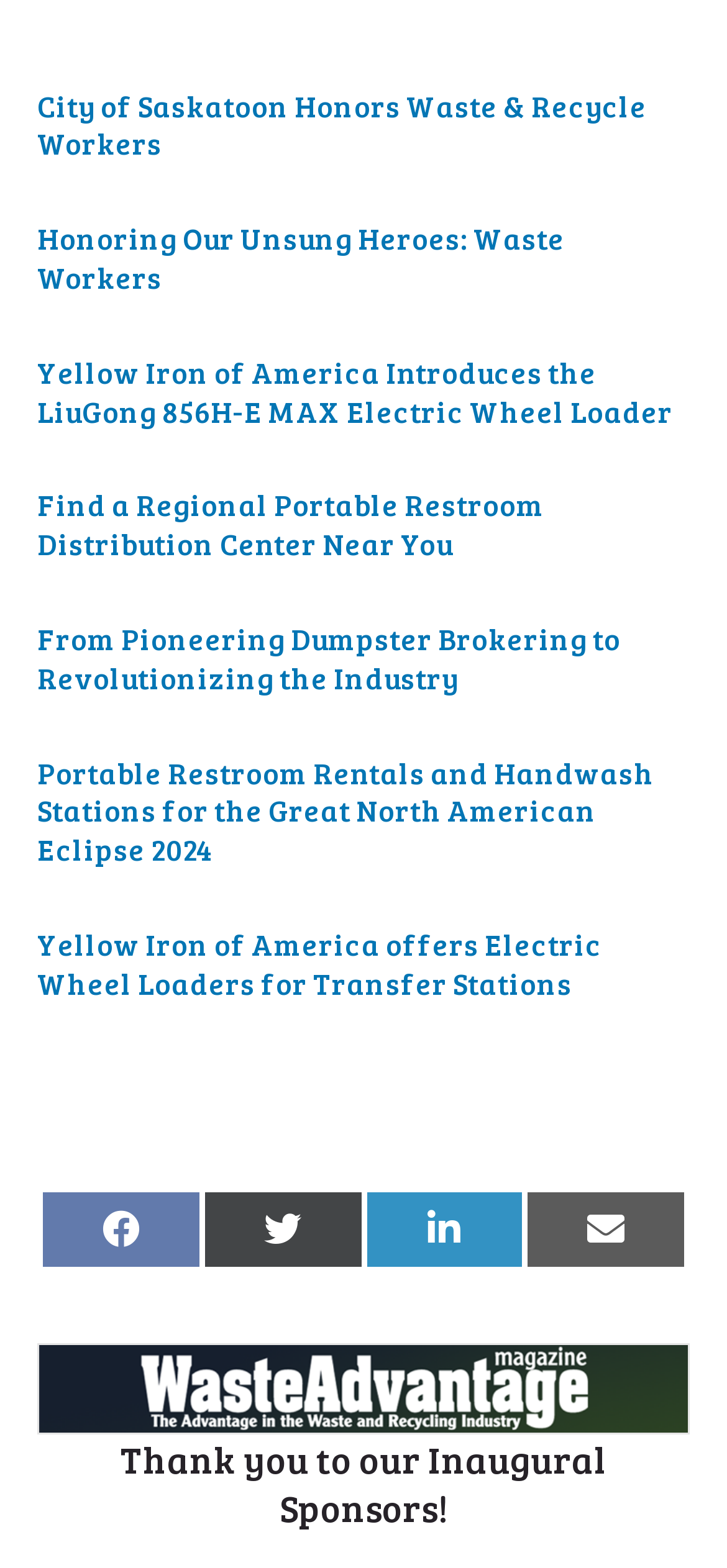Please determine the bounding box coordinates of the element to click in order to execute the following instruction: "Click on the link to learn about City of Saskatoon Honors Waste & Recycle Workers". The coordinates should be four float numbers between 0 and 1, specified as [left, top, right, bottom].

[0.051, 0.054, 0.89, 0.104]